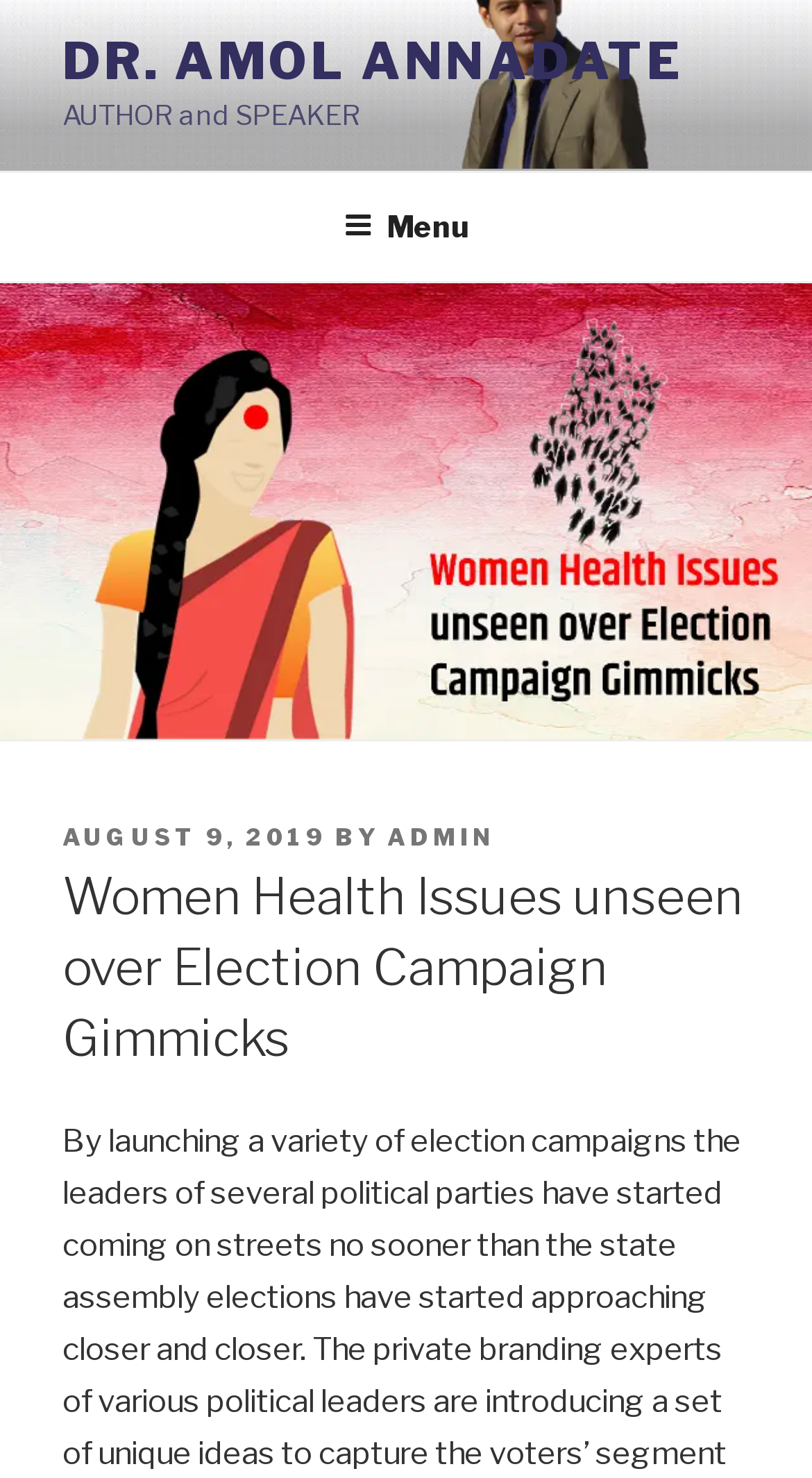Please provide a one-word or phrase answer to the question: 
What is the author's profession?

AUTHOR and SPEAKER